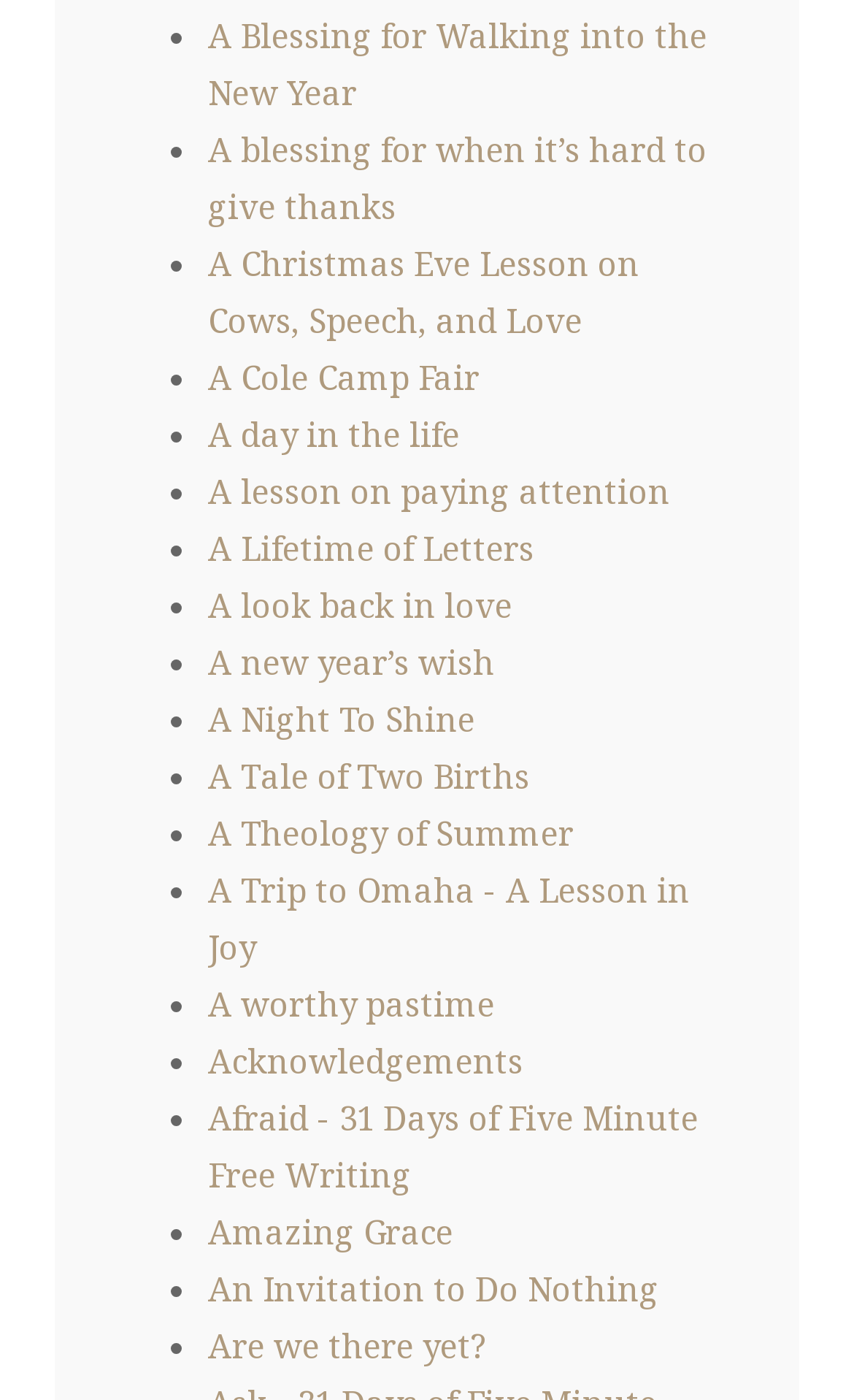Provide a short, one-word or phrase answer to the question below:
Is there a pattern in the list markers?

Yes